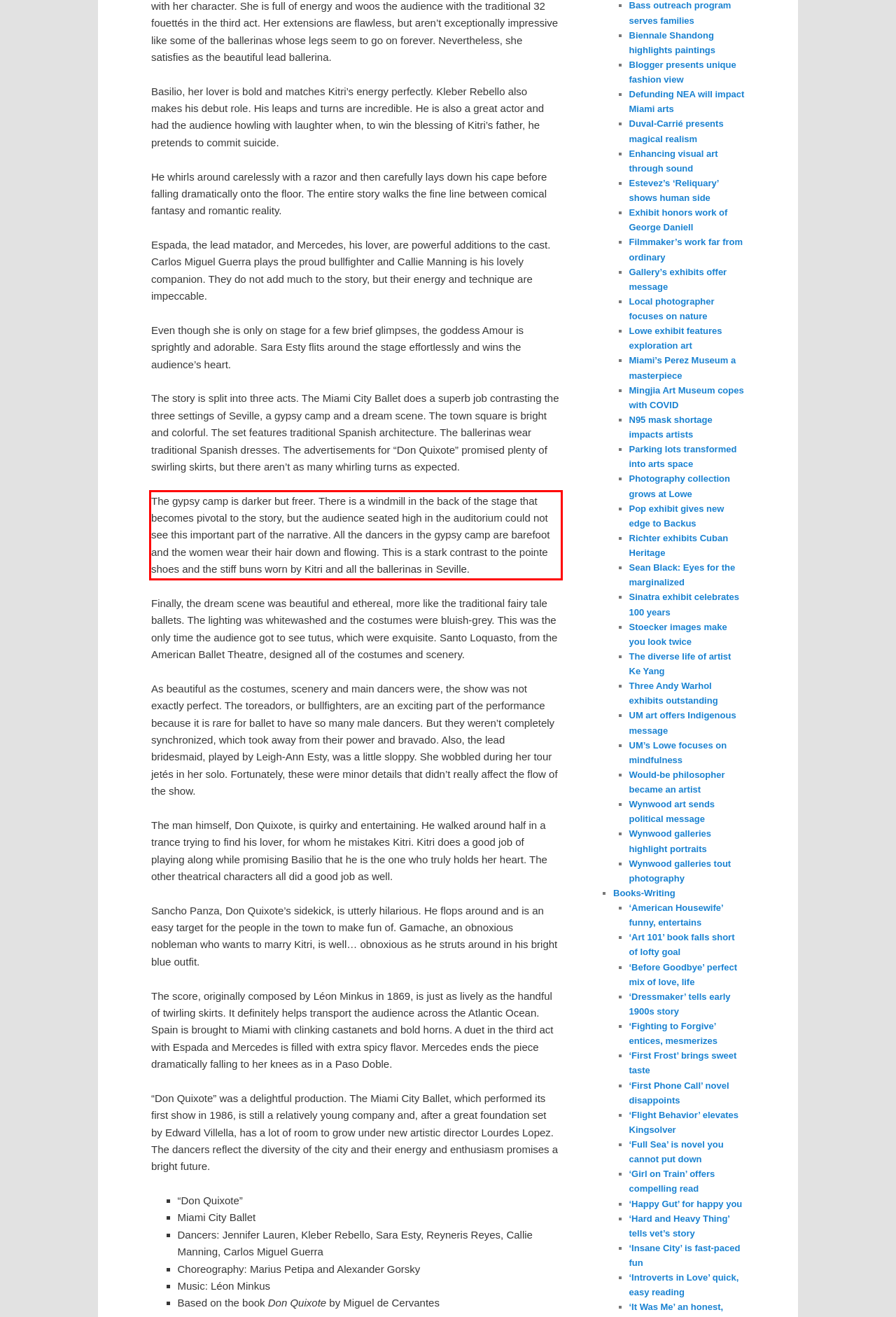Please perform OCR on the text within the red rectangle in the webpage screenshot and return the text content.

The gypsy camp is darker but freer. There is a windmill in the back of the stage that becomes pivotal to the story, but the audience seated high in the auditorium could not see this important part of the narrative. All the dancers in the gypsy camp are barefoot and the women wear their hair down and flowing. This is a stark contrast to the pointe shoes and the stiff buns worn by Kitri and all the ballerinas in Seville.